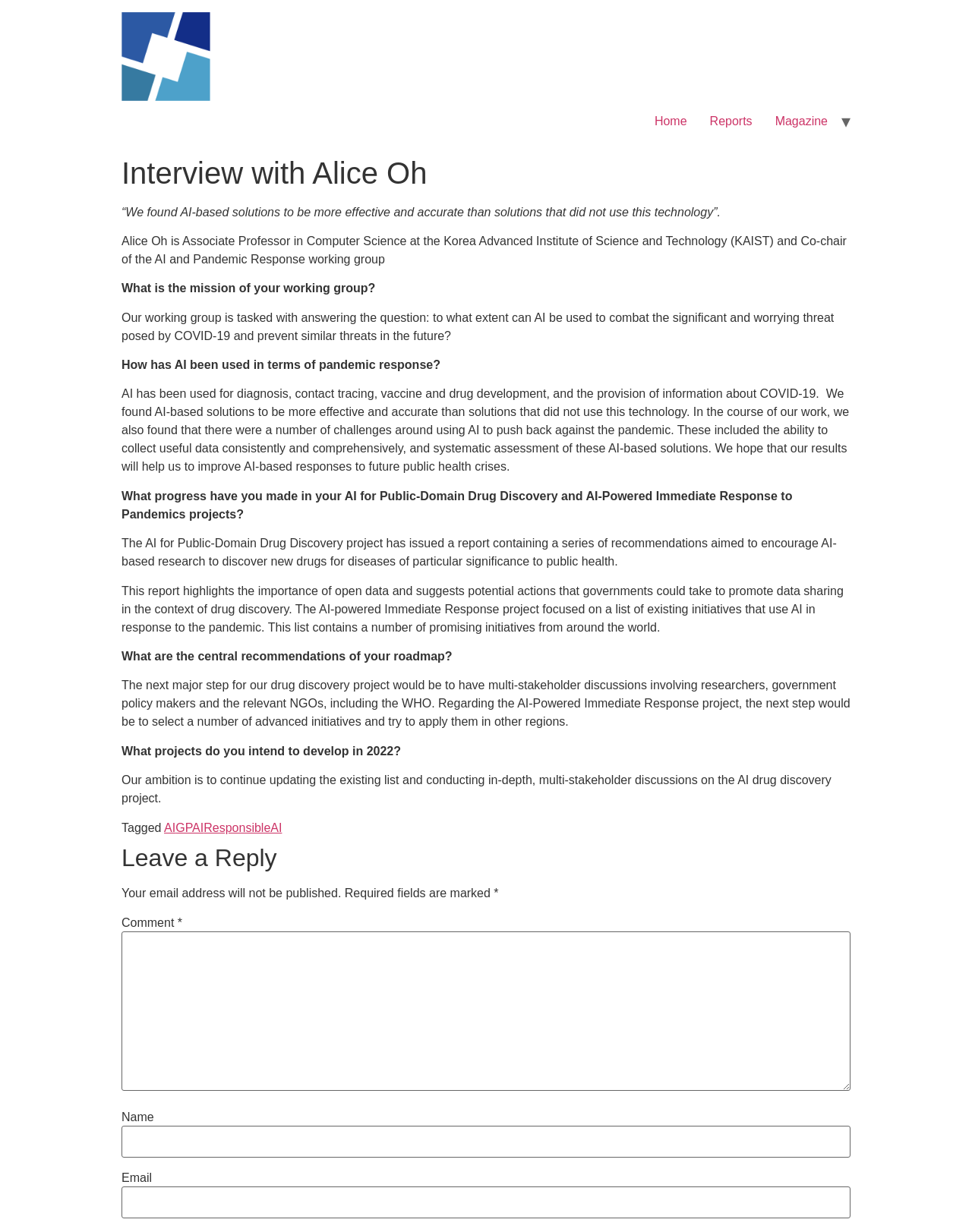What is the purpose of the AI-powered Immediate Response project?
Please give a well-detailed answer to the question.

I found the answer by reading the text associated with the project. The project is about using AI to respond to the pandemic, and it involves listing existing initiatives that use AI in response to the pandemic.